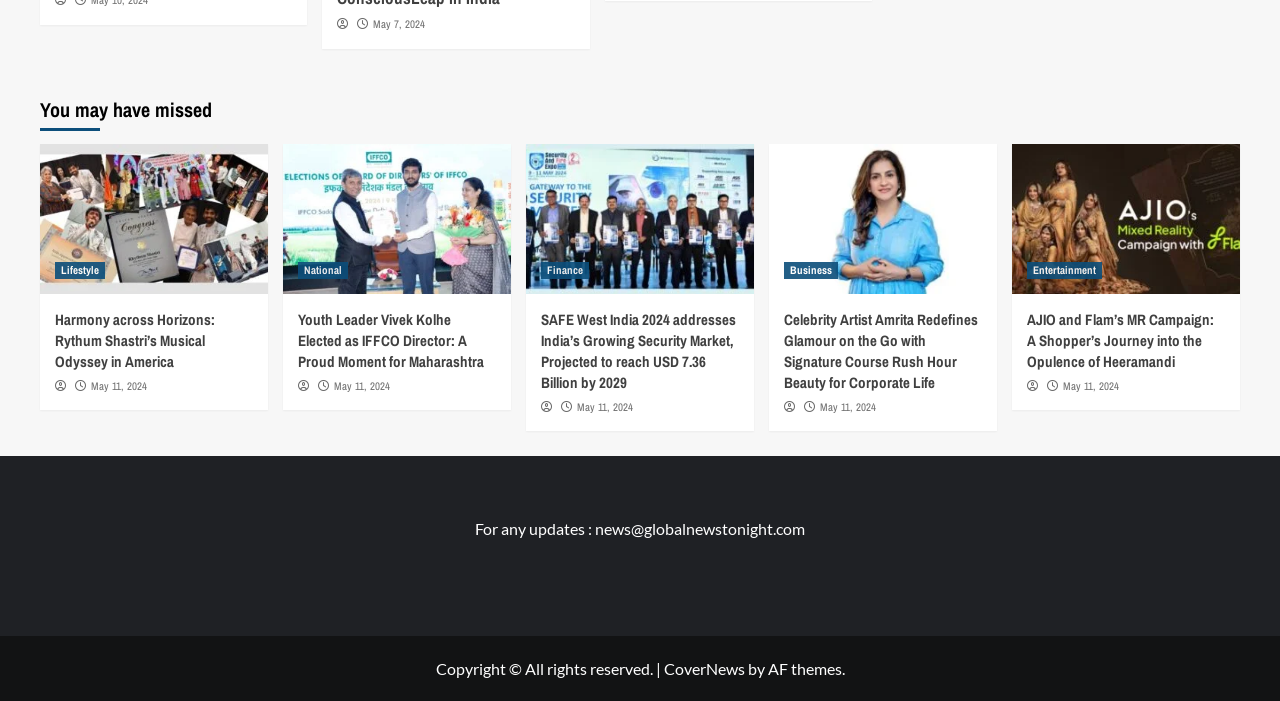How can I contact the news team?
Please provide a detailed answer to the question.

I looked at the bottom of the webpage and found a static text that says 'For any updates : news@globalnewstonight.com', which suggests that this is the contact email for the news team.